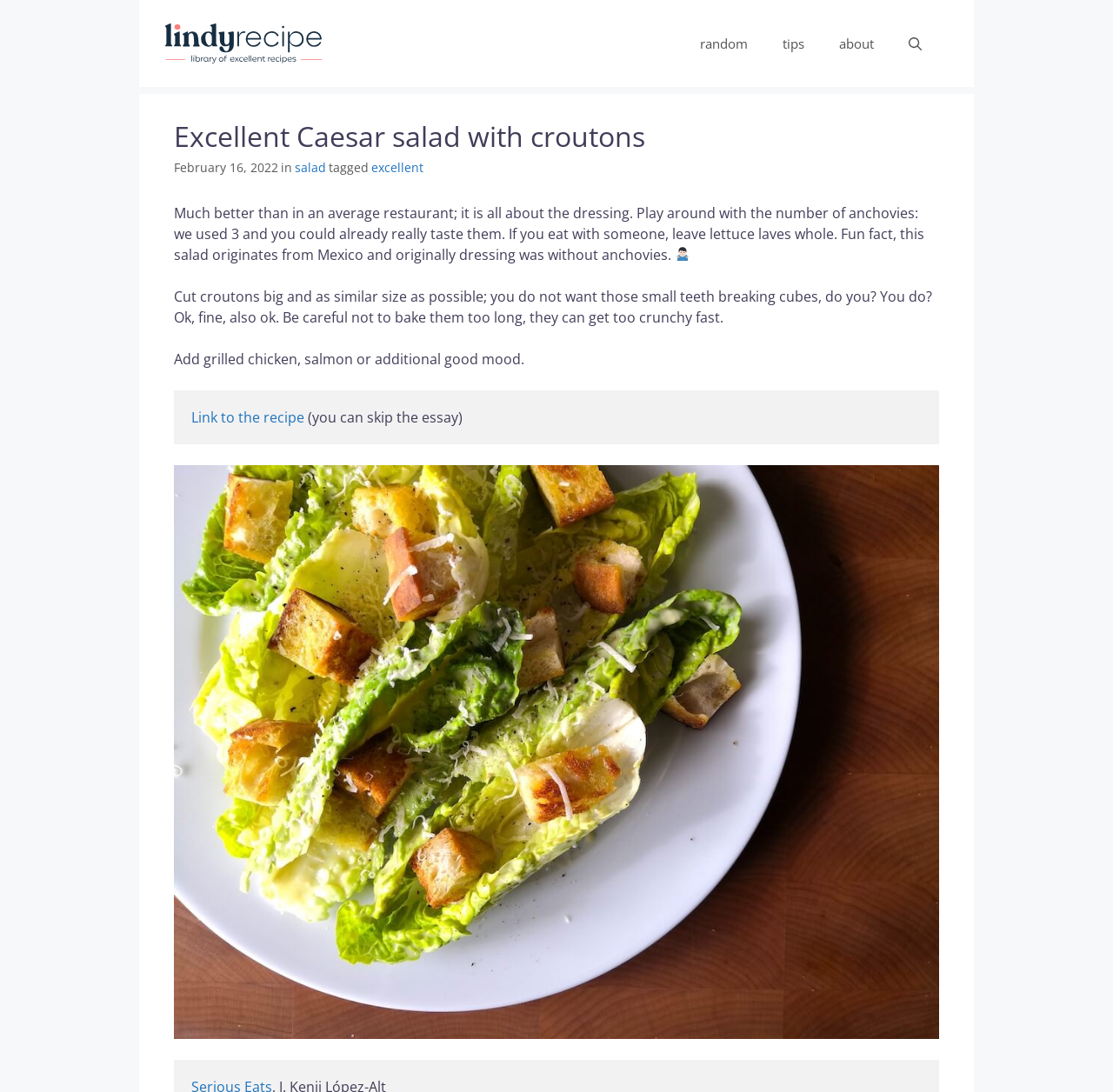Using details from the image, please answer the following question comprehensively:
How many anchovies were used in the recipe?

I found the answer in the text element 'Much better than in an average restaurant; it is all about the dressing. Play around with the number of anchovies: we used 3 and you could already really taste them.' which mentions the number of anchovies used.